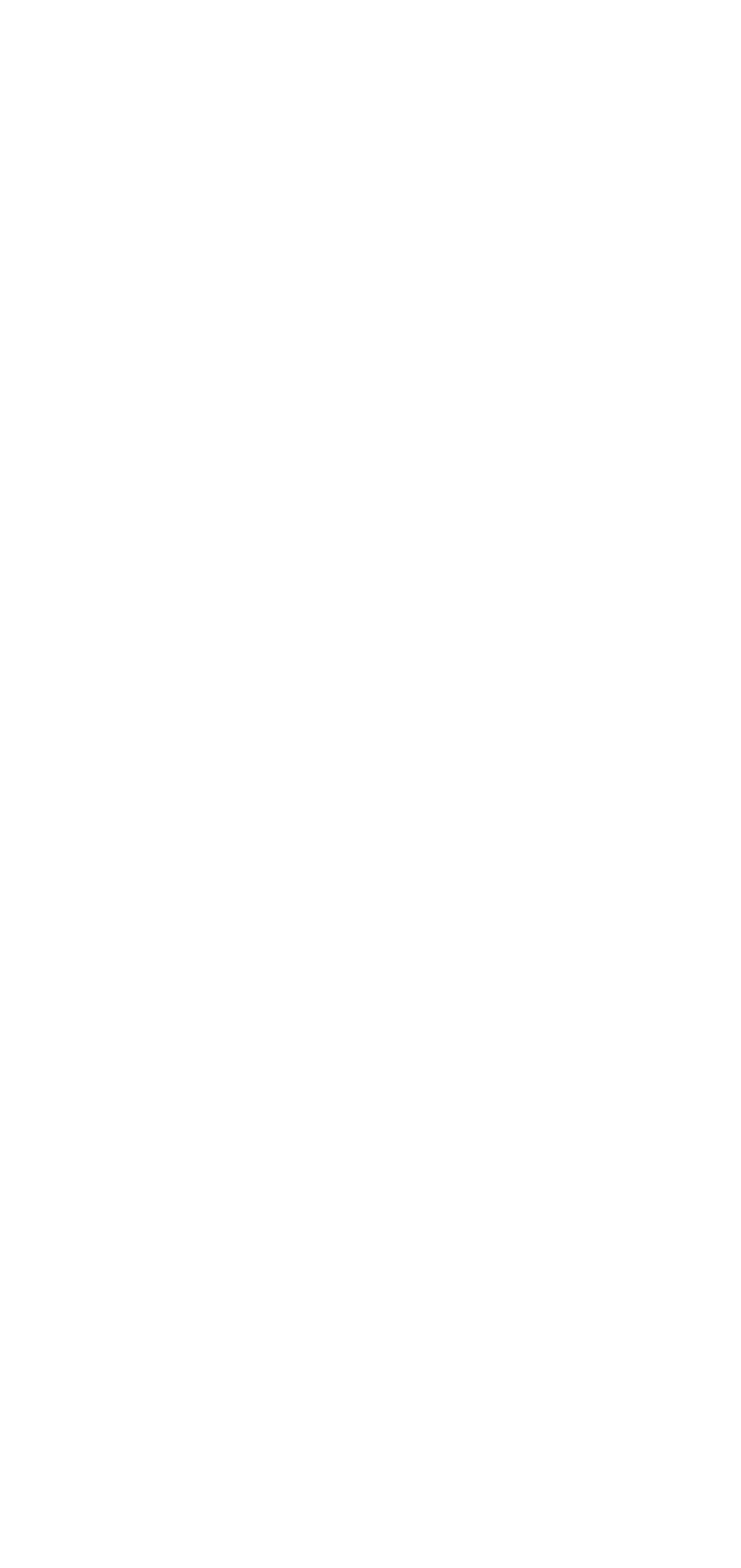Indicate the bounding box coordinates of the element that must be clicked to execute the instruction: "Visit Facebook page". The coordinates should be given as four float numbers between 0 and 1, i.e., [left, top, right, bottom].

[0.233, 0.389, 0.387, 0.45]